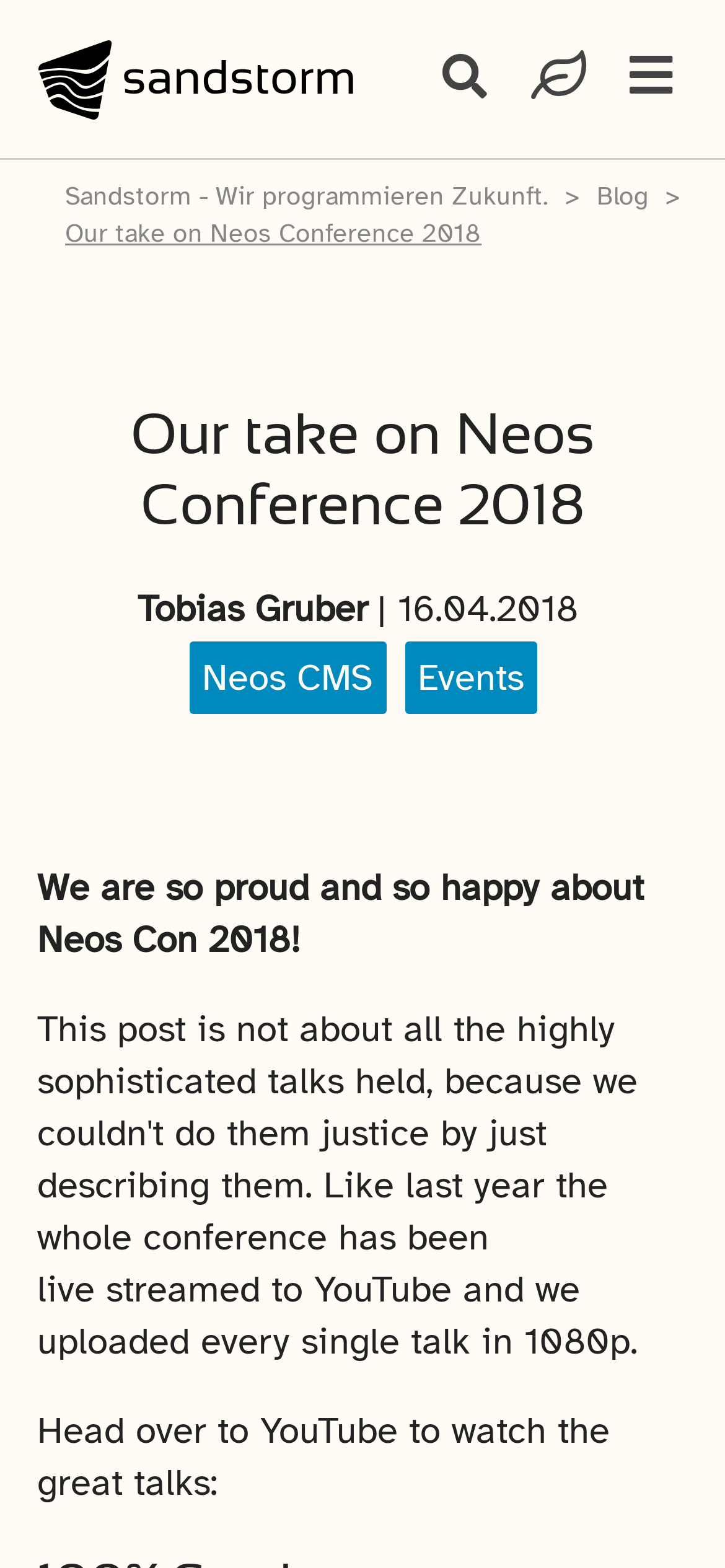Using the description "Sandstorm - Wir programmieren Zukunft.", predict the bounding box of the relevant HTML element.

[0.077, 0.109, 0.769, 0.141]